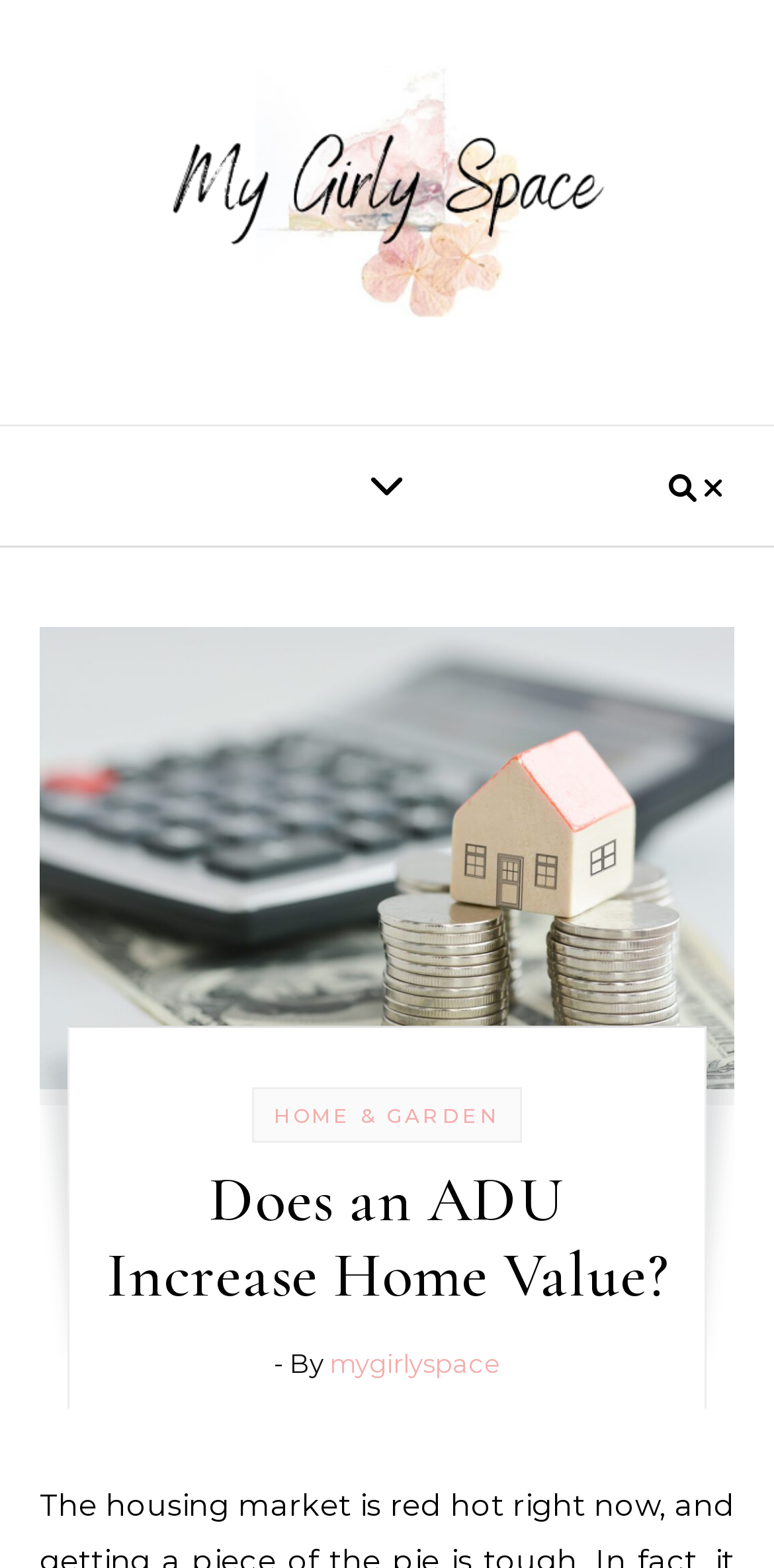Determine the bounding box coordinates for the UI element with the following description: "mygirlyspace". The coordinates should be four float numbers between 0 and 1, represented as [left, top, right, bottom].

[0.426, 0.859, 0.646, 0.88]